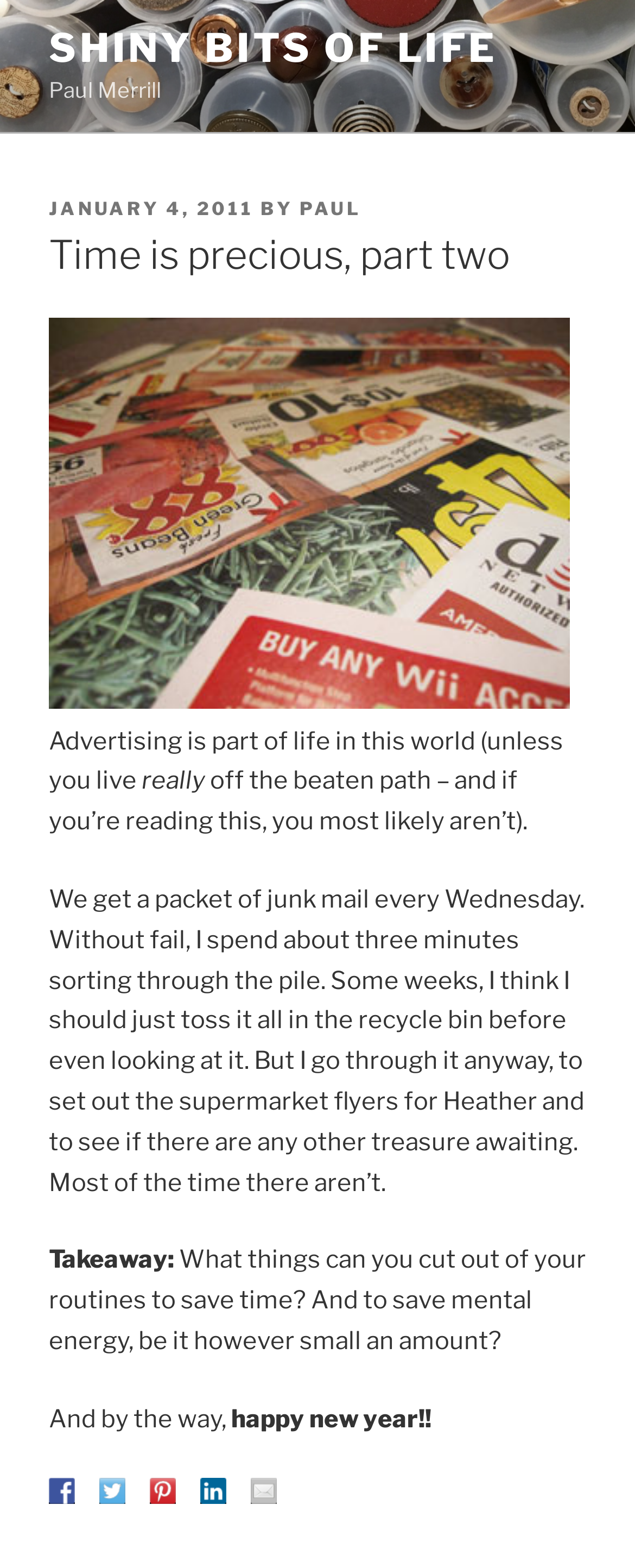Elaborate on the different components and information displayed on the webpage.

This webpage is a blog post titled "Time is precious, part two" on the website "Shiny Bits of Life". At the top, there is a link to the website's homepage, followed by the author's name, "Paul Merrill". Below the author's name, there is a header section that displays the post's metadata, including the date "January 4, 2011", and the author's name again.

The main content of the post is divided into several paragraphs. The first paragraph discusses how advertising is a part of life, and how the author receives a packet of junk mail every week. The second paragraph talks about the author's routine of sorting through the mail and finding useful items.

There is an image embedded in the post, which takes up a significant portion of the page. The image is positioned below the header section and above the main content.

The post concludes with a takeaway message, asking readers to reflect on what they can cut out of their routines to save time and mental energy. The final sentence wishes readers a happy new year.

At the bottom of the page, there are five social media links, each represented by an icon, which are Facebook, Twitter, Pinterest, LinkedIn, and mail. These links are aligned horizontally and positioned near the bottom of the page.